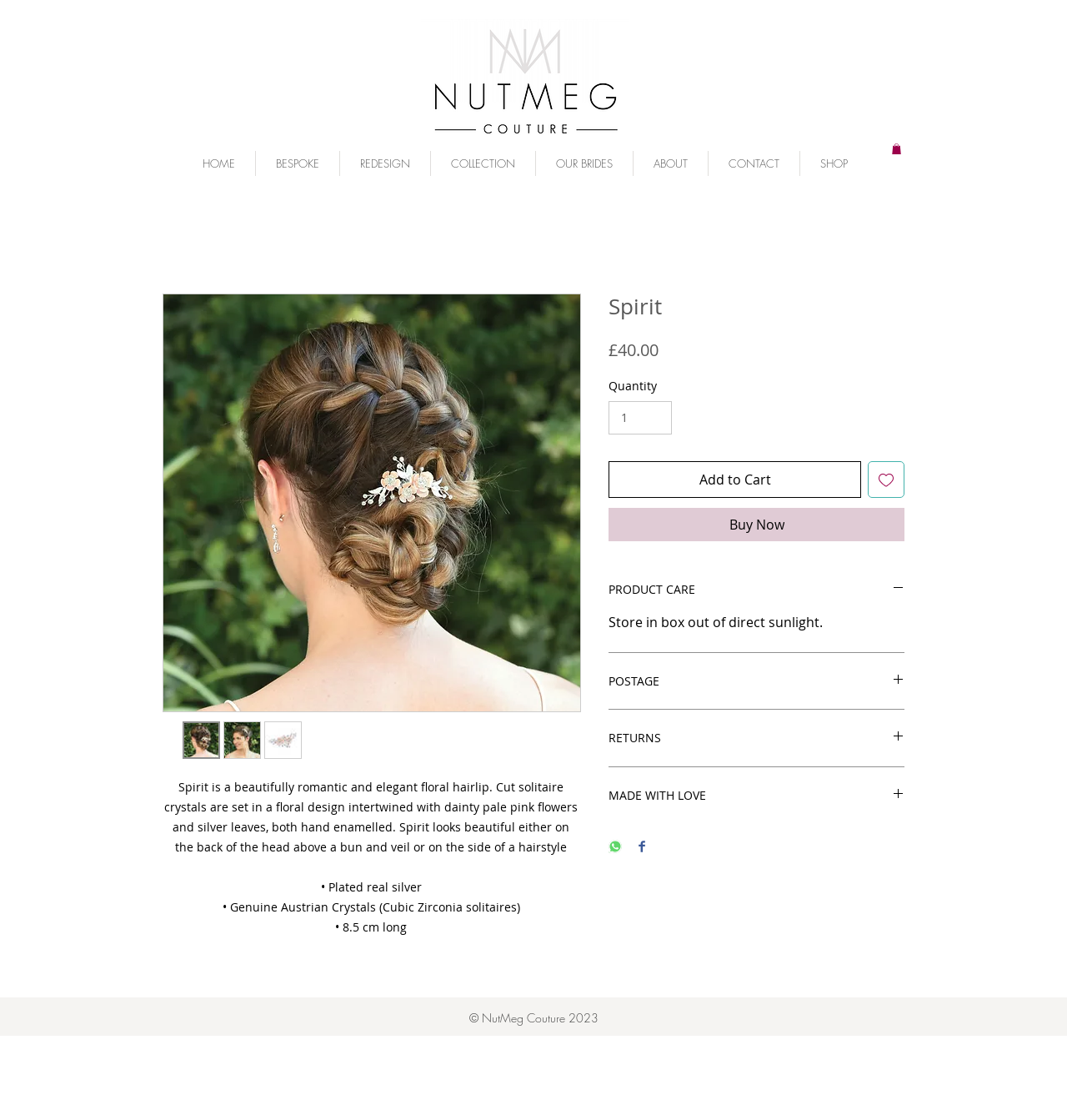Identify the bounding box coordinates necessary to click and complete the given instruction: "Click the 'Add to Cart' button".

[0.57, 0.412, 0.807, 0.445]